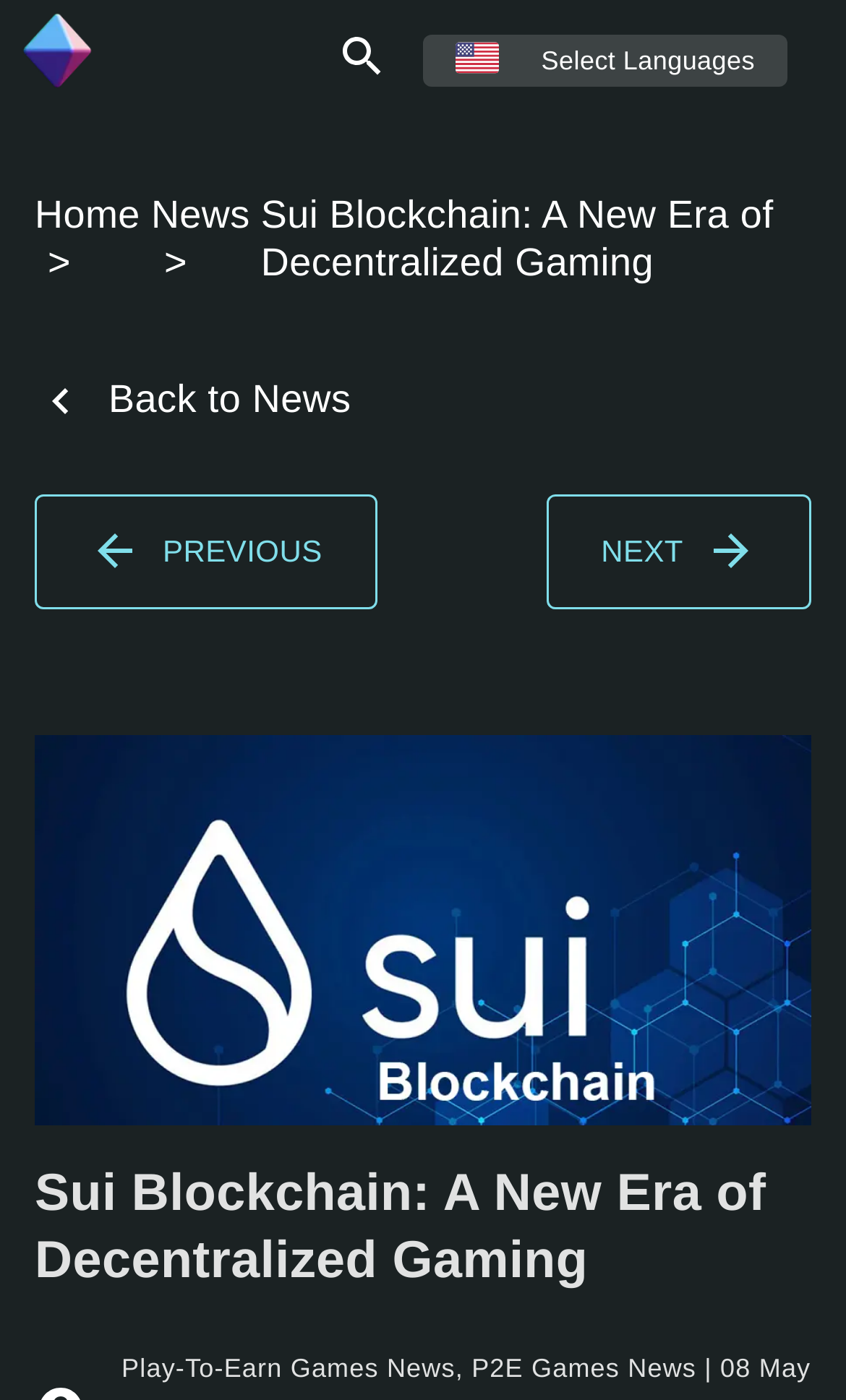How many navigation options are available in the breadcrumb?
Using the image as a reference, give a one-word or short phrase answer.

2